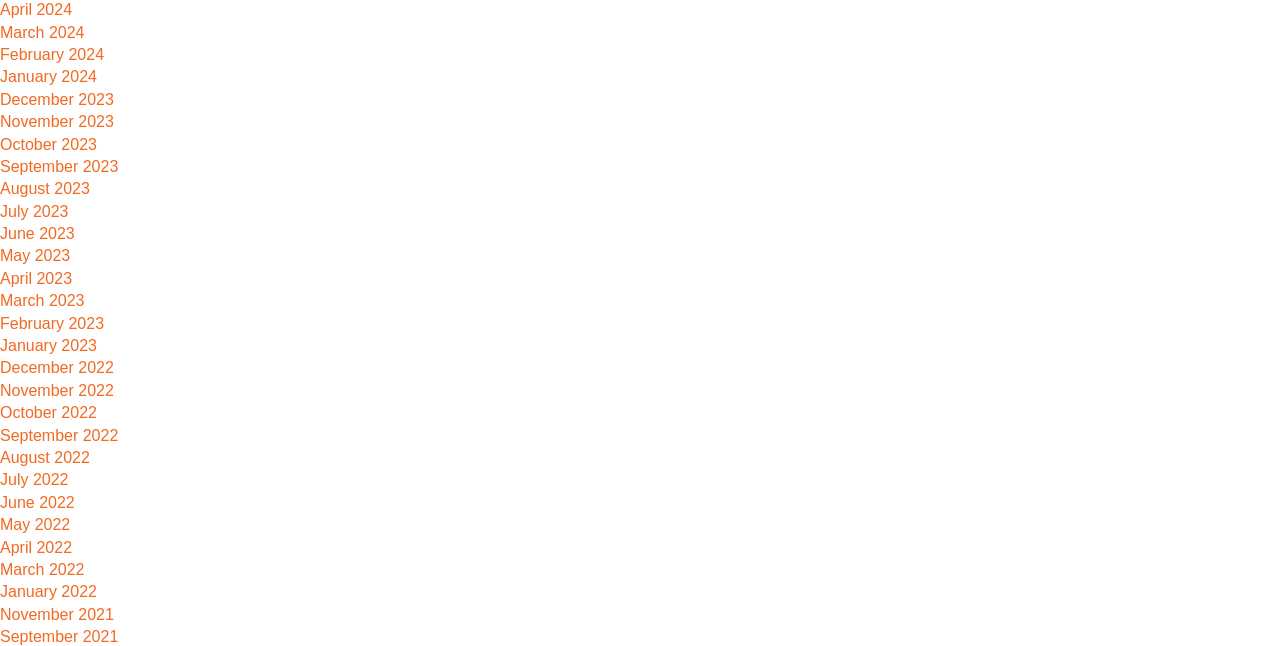Please reply to the following question with a single word or a short phrase:
What is the earliest month listed on the webpage?

September 2021